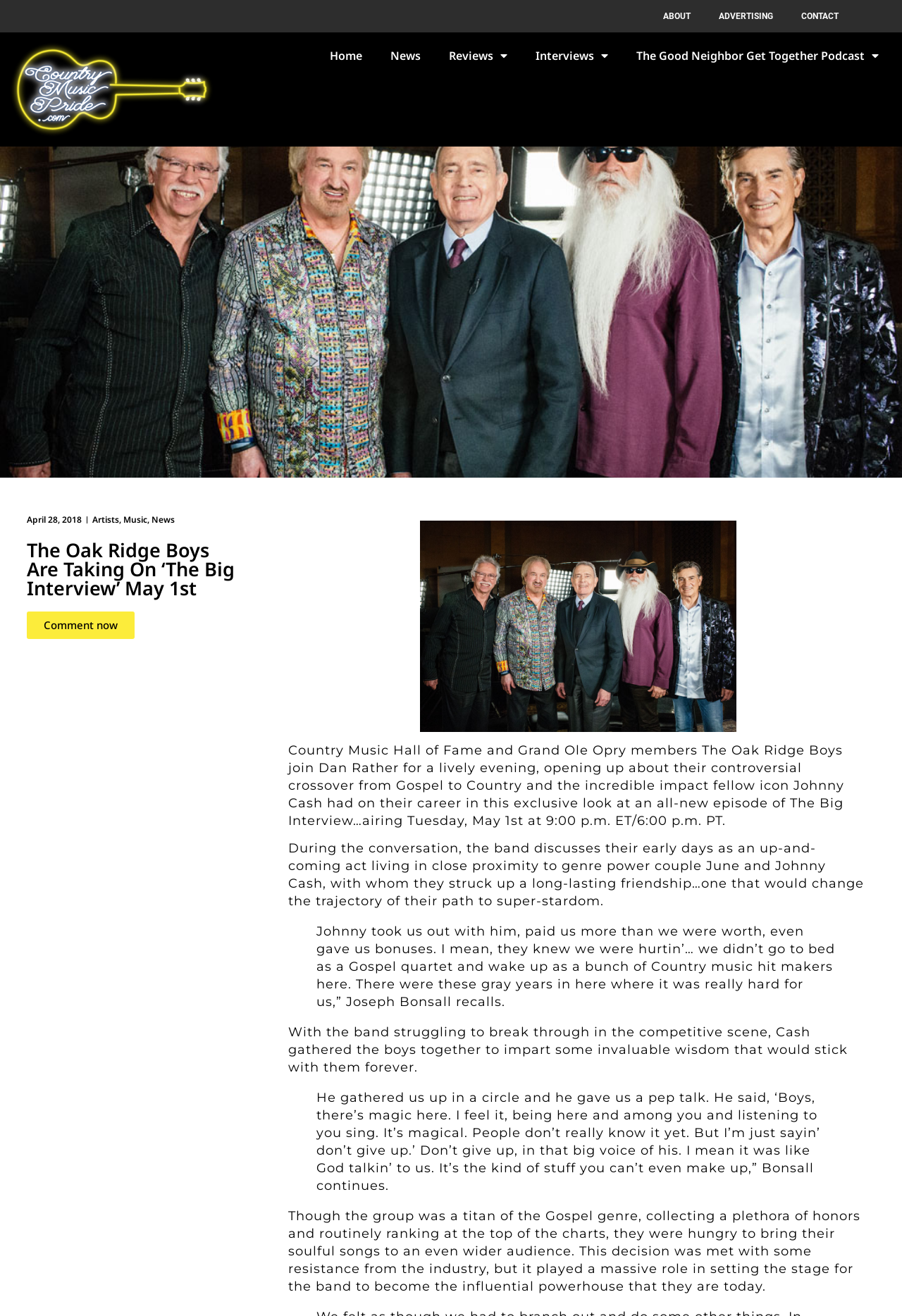Use a single word or phrase to answer this question: 
What is the name of the band being interviewed?

The Oak Ridge Boys